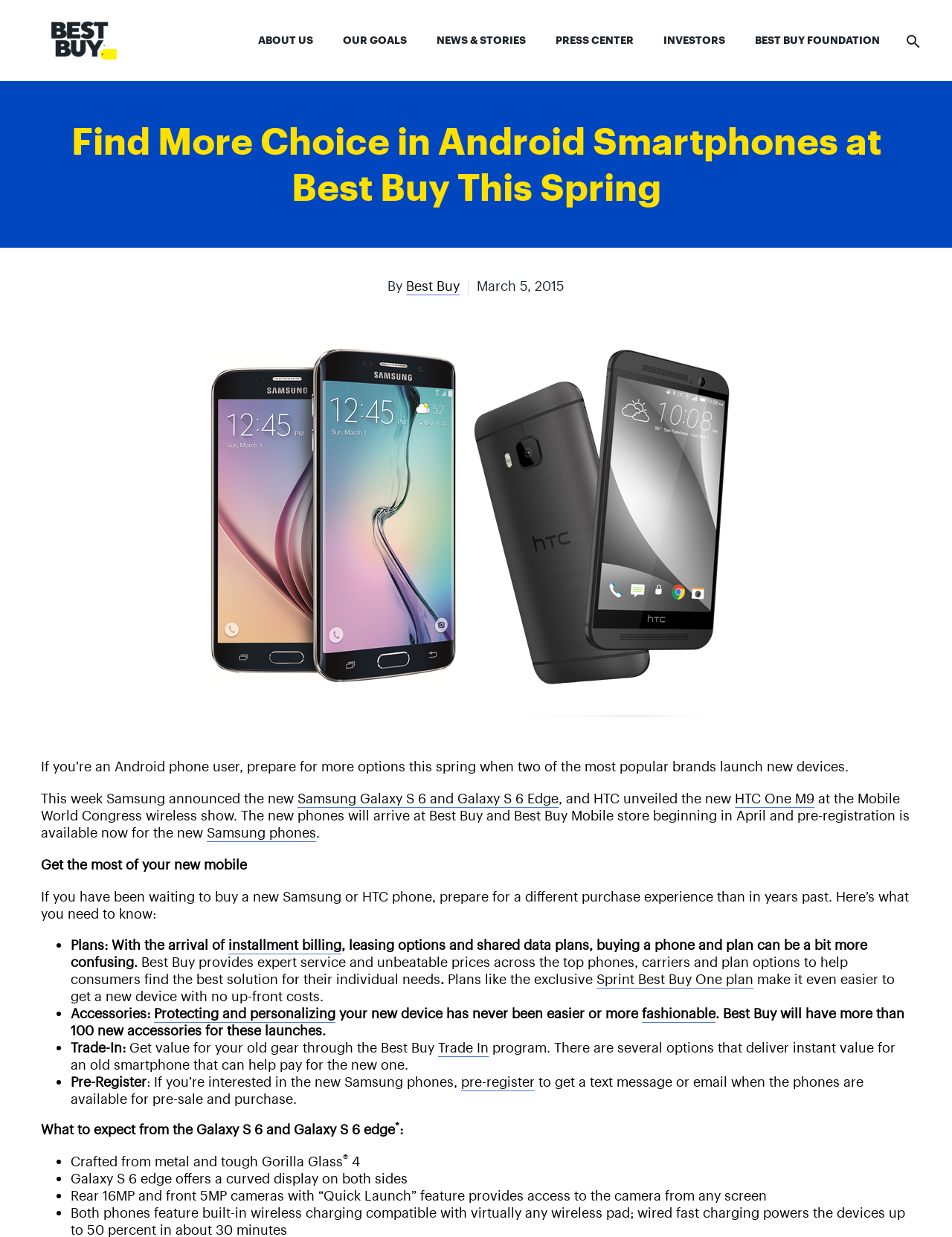How many new accessories will Best Buy have for the new phone launches?
Could you answer the question with a detailed and thorough explanation?

The answer can be found in the paragraph that starts with 'Accessories: Protecting and personalizing...' which mentions that Best Buy will have more than 100 new accessories for these launches.